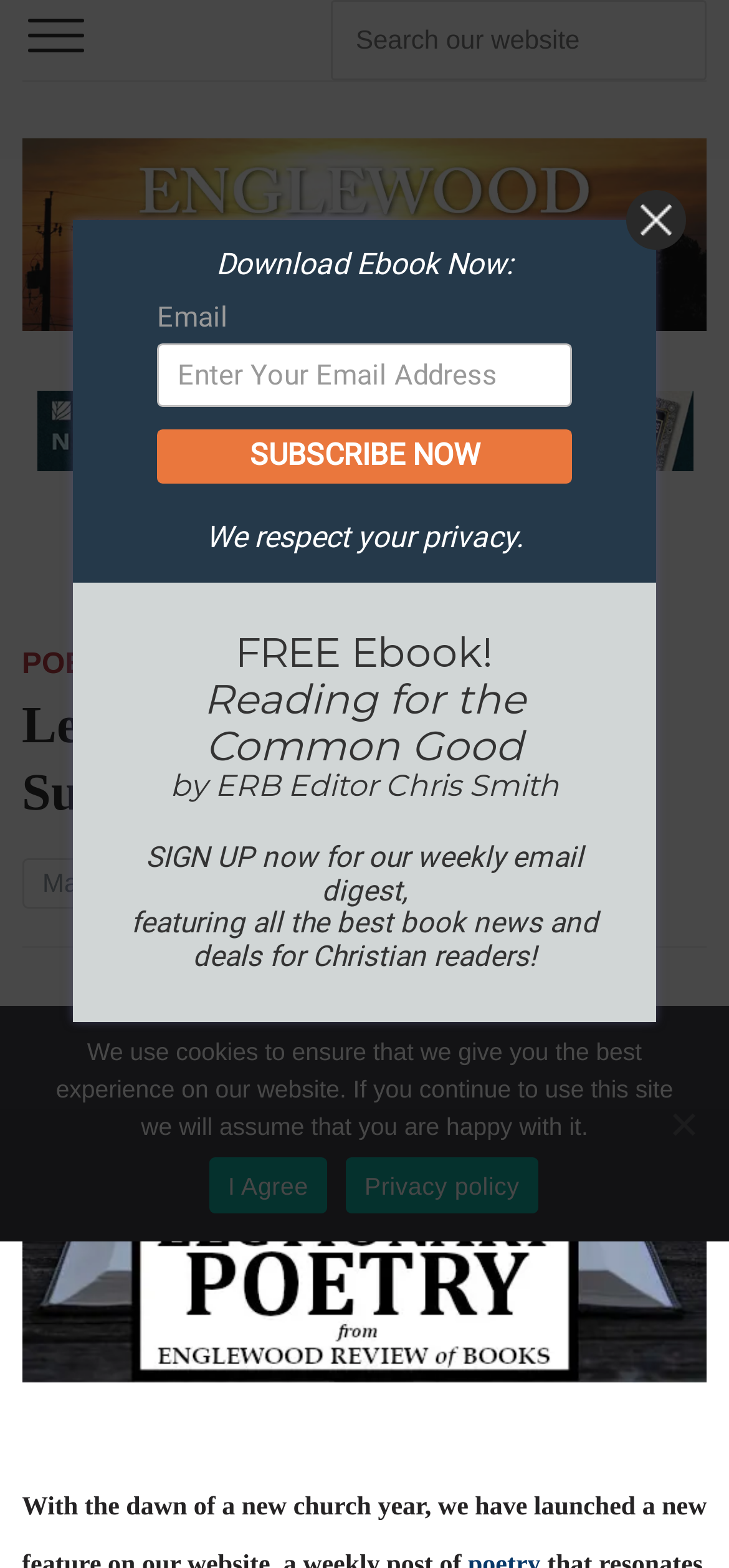What is the title of the Ebook being promoted?
Refer to the screenshot and deliver a thorough answer to the question presented.

I found the title of the Ebook by looking at the heading element with the text 'FREE Ebook! Reading for the Common Good by ERB Editor Chris Smith'. The title of the Ebook is 'Reading for the Common Good'.